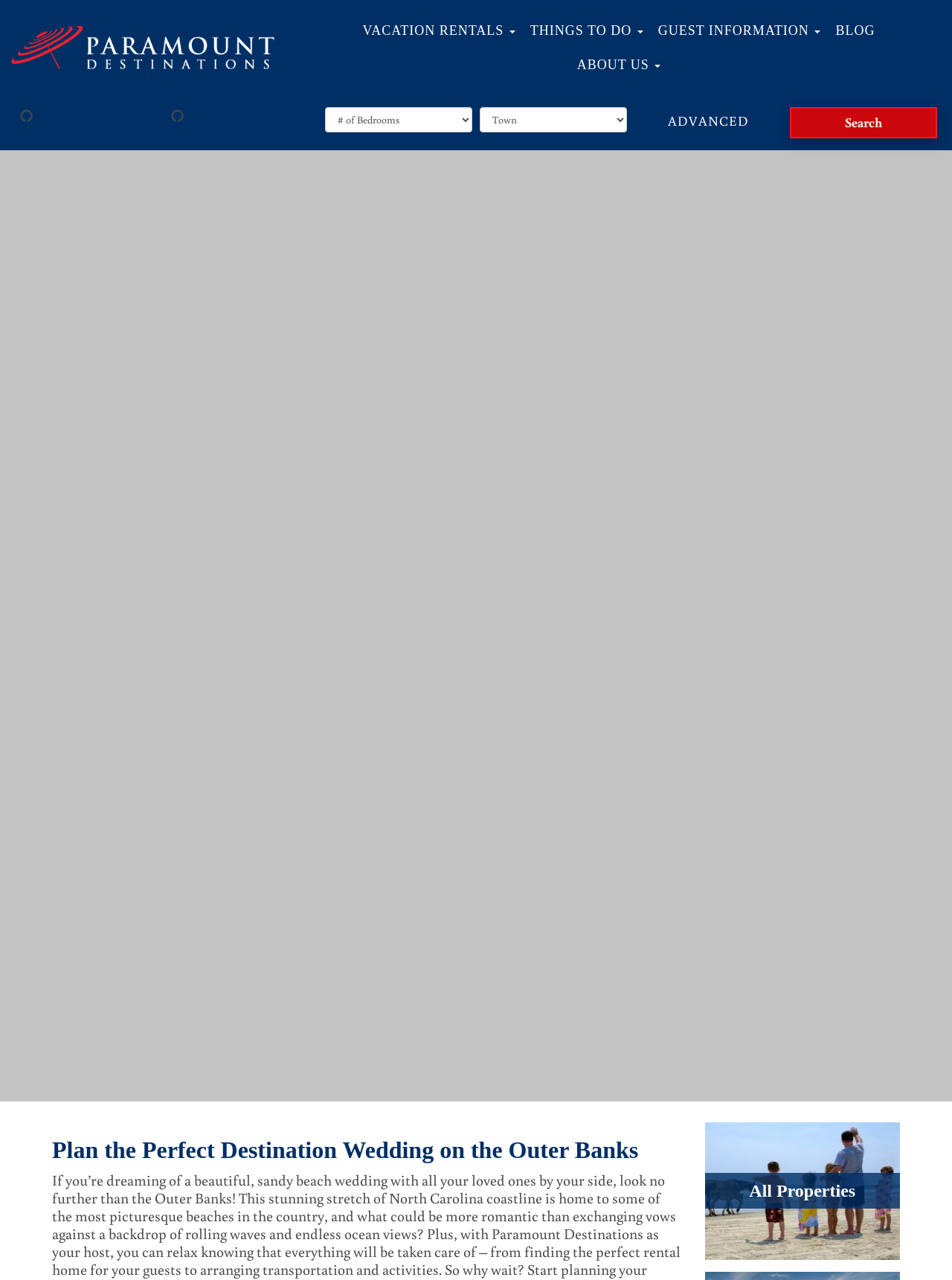How many images are displayed on the homepage? Observe the screenshot and provide a one-word or short phrase answer.

3